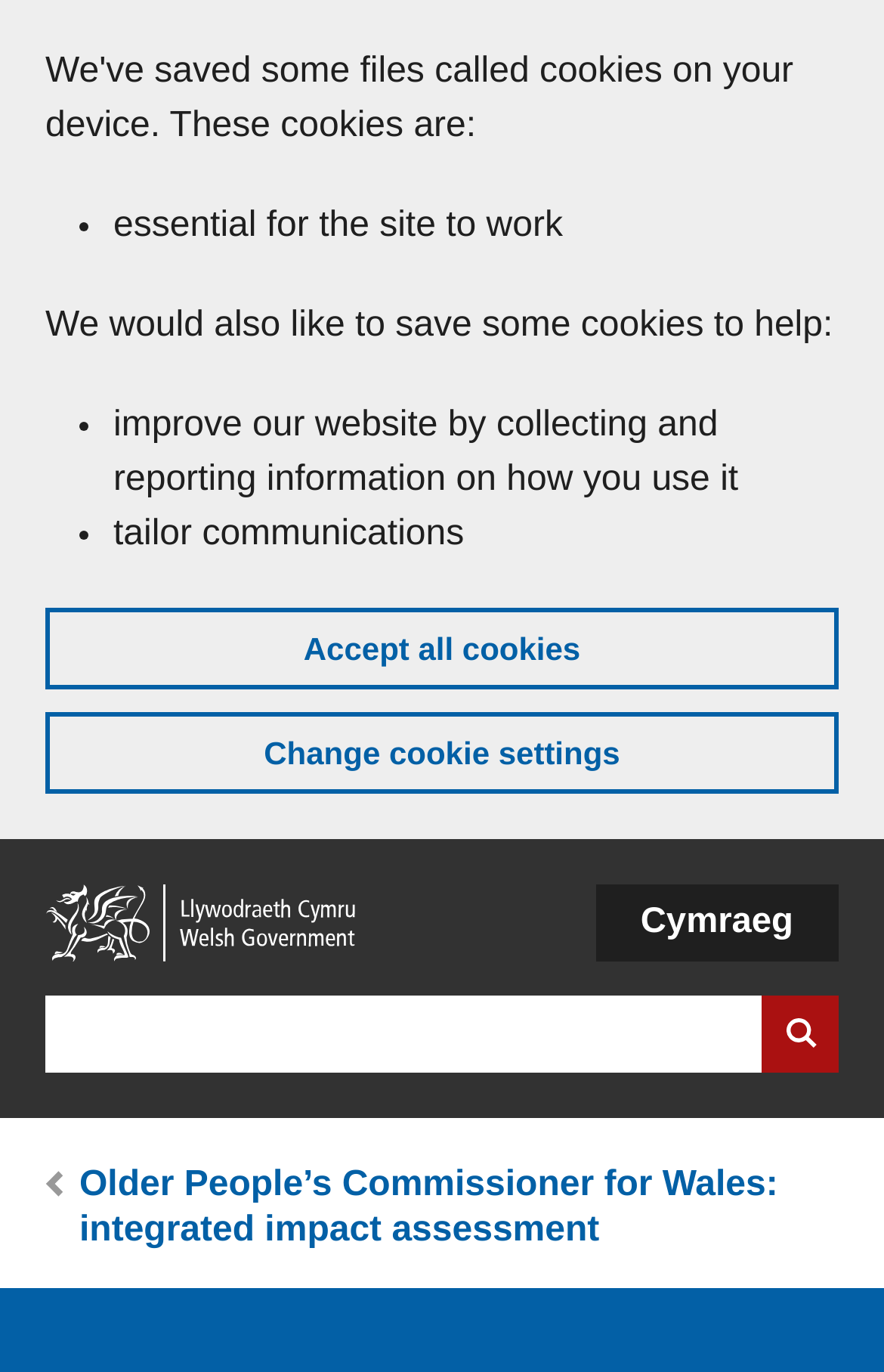Determine the bounding box coordinates of the clickable element necessary to fulfill the instruction: "View Older People’s Commissioner for Wales: integrated impact assessment". Provide the coordinates as four float numbers within the 0 to 1 range, i.e., [left, top, right, bottom].

[0.09, 0.85, 0.88, 0.911]